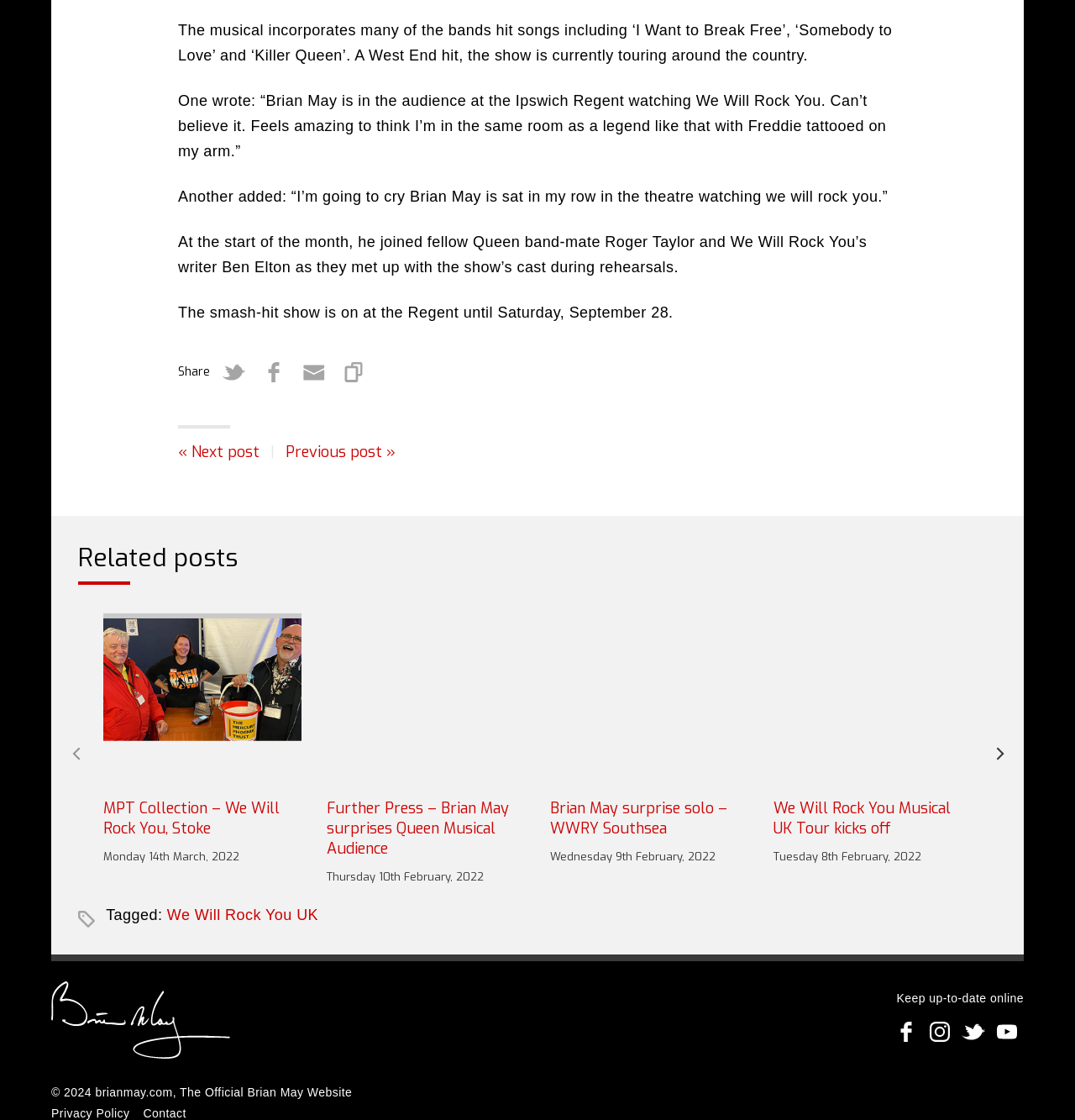Locate the bounding box coordinates of the element that should be clicked to execute the following instruction: "View related post 'Frank Tunney and Mick Hoole MPT Collection, WWRY Stoke'".

[0.096, 0.548, 0.28, 0.773]